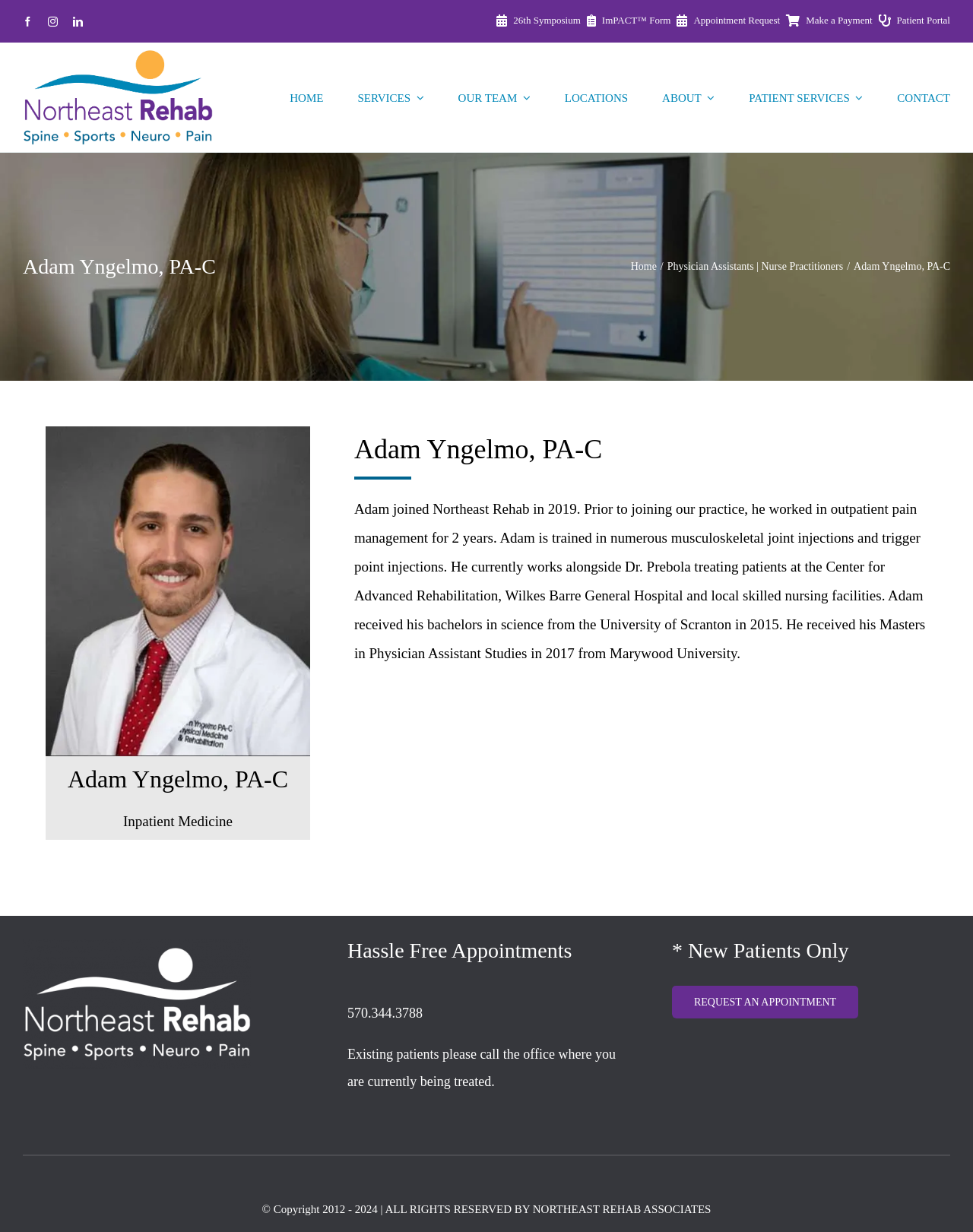Please identify the bounding box coordinates of the element's region that needs to be clicked to fulfill the following instruction: "Go to the HOME page". The bounding box coordinates should consist of four float numbers between 0 and 1, i.e., [left, top, right, bottom].

[0.298, 0.05, 0.332, 0.108]